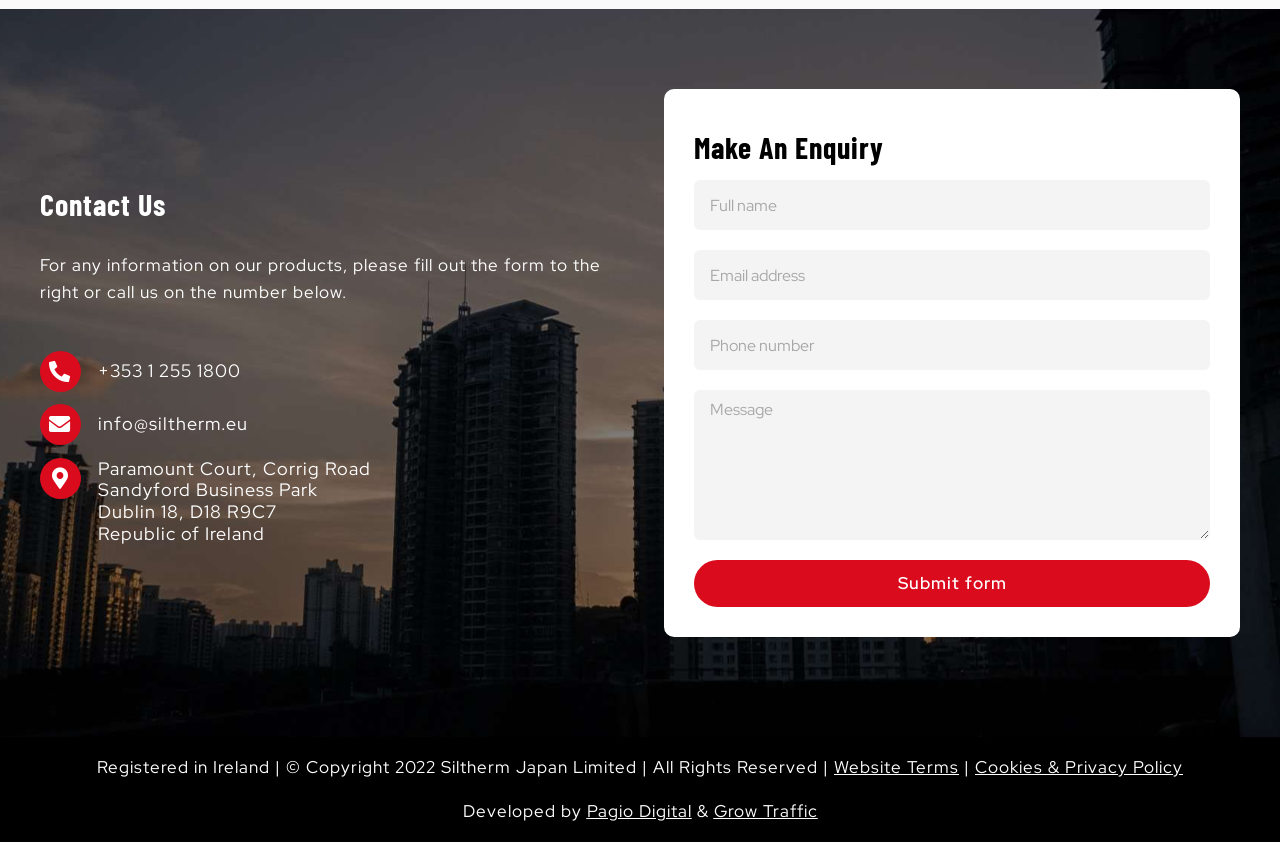Please look at the image and answer the question with a detailed explanation: What is the email address to contact?

The email address to contact can be found in the 'Contact Us' section, which is located at the top of the webpage. It is listed as 'info@siltherm.eu'.